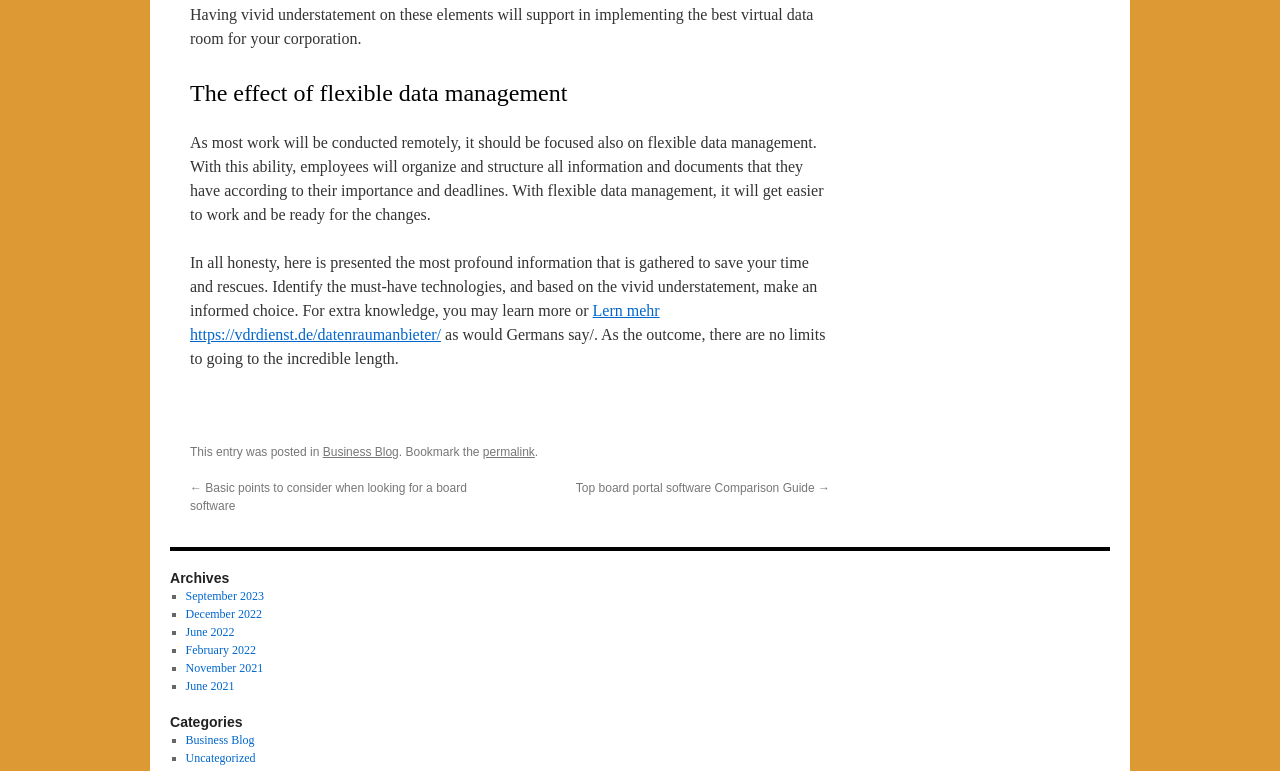From the details in the image, provide a thorough response to the question: What is the main topic of the article?

The main topic of the article can be inferred from the text content, which discusses the importance of flexible data management and its relation to virtual data rooms. The article provides information on how to implement the best virtual data room for a corporation.